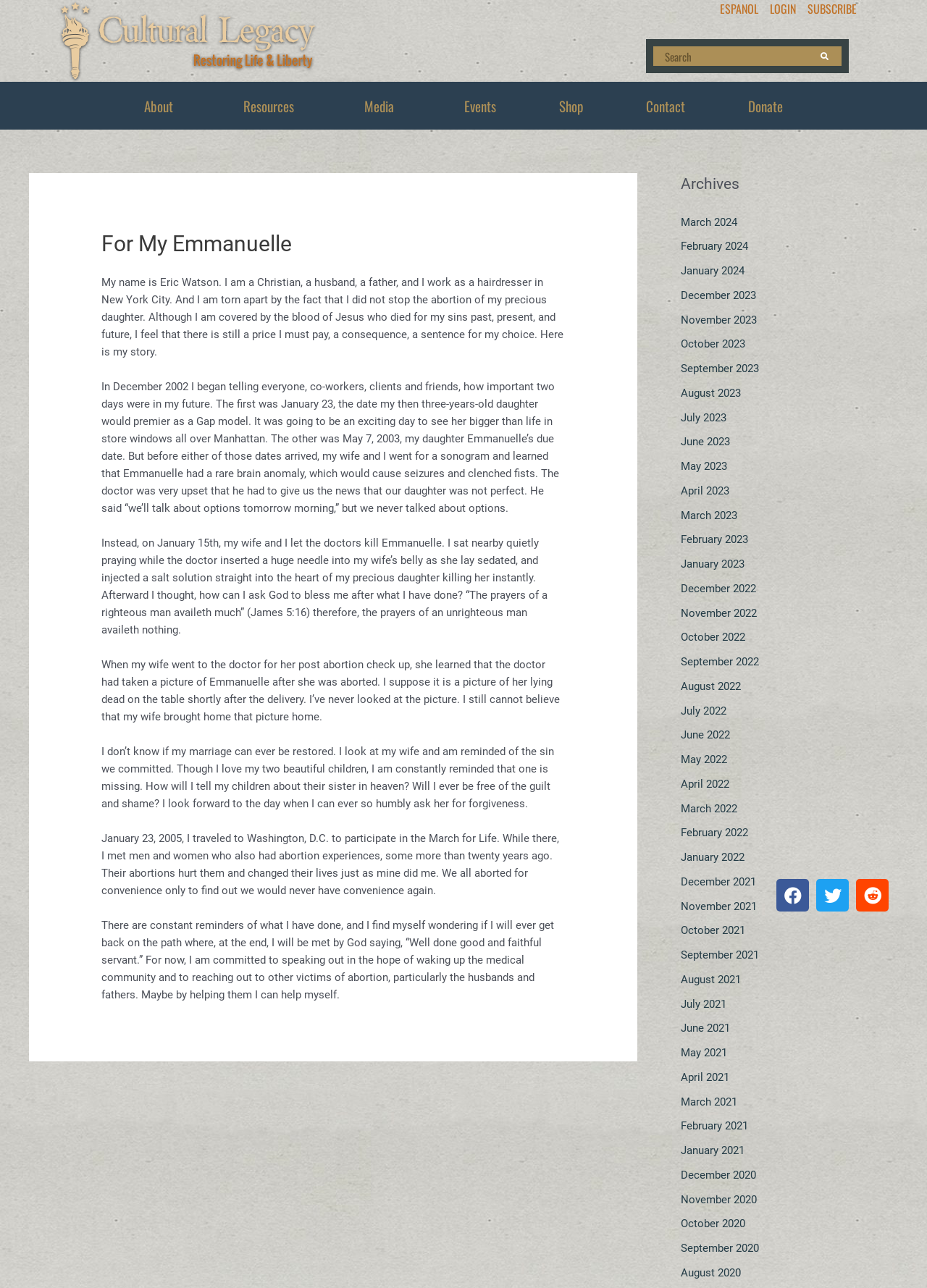Provide a short answer using a single word or phrase for the following question: 
What is the author's occupation?

Hairdresser